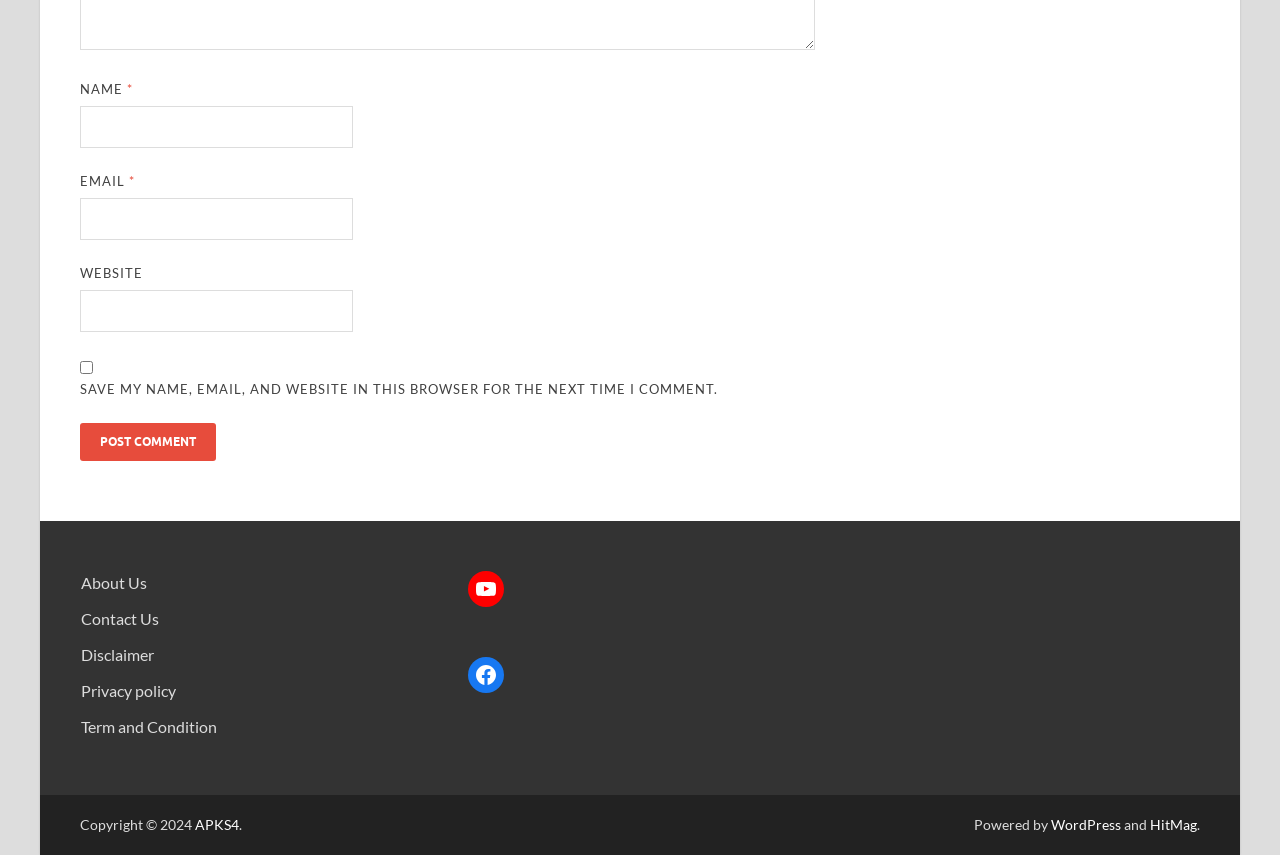What is the button used for?
Carefully analyze the image and provide a detailed answer to the question.

The button is labeled 'Post Comment', and it is likely used to submit a comment after filling out the required information in the textboxes. The button's purpose is to facilitate the commenting process.